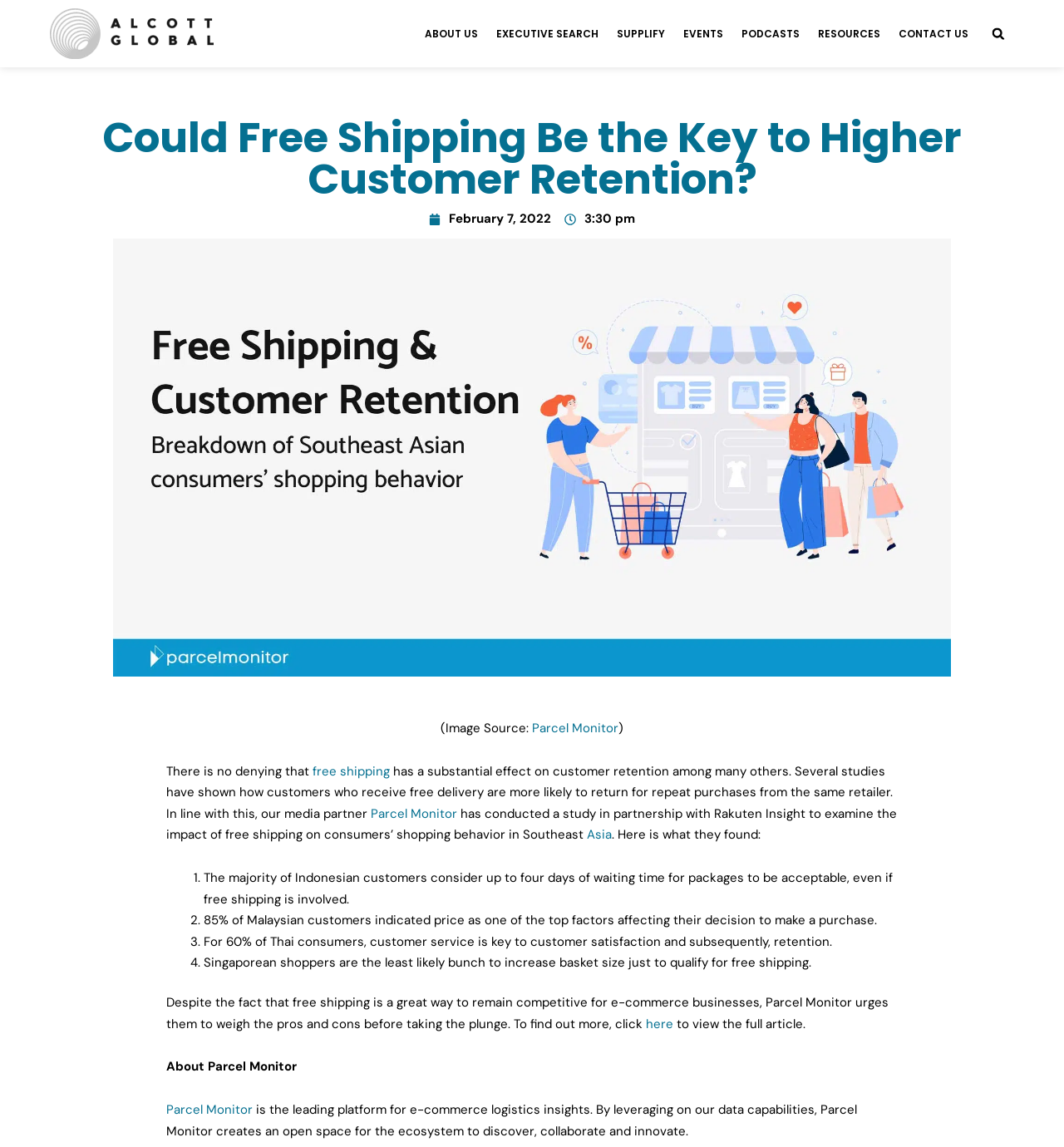Find the bounding box coordinates of the clickable region needed to perform the following instruction: "Click the 'ABOUT US' link". The coordinates should be provided as four float numbers between 0 and 1, i.e., [left, top, right, bottom].

[0.399, 0.022, 0.449, 0.037]